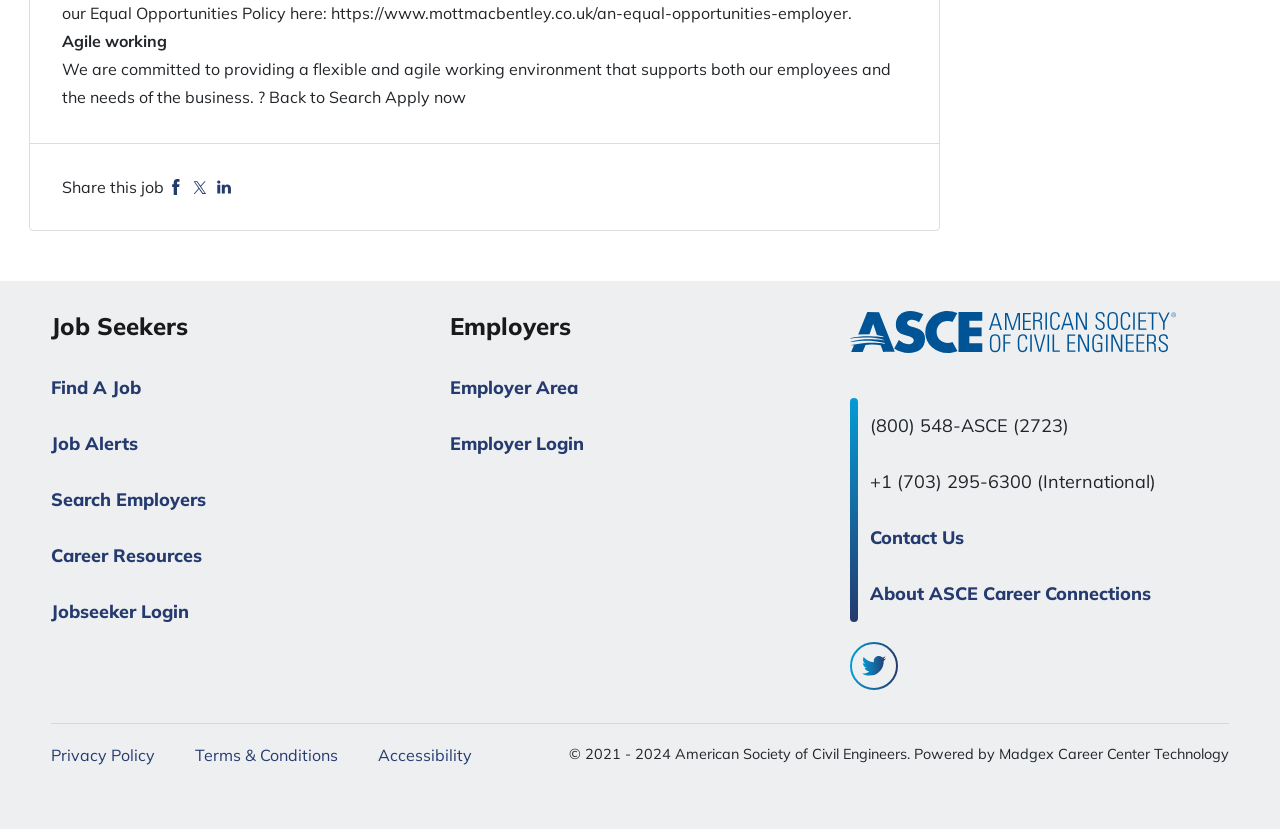Determine the bounding box coordinates of the clickable region to follow the instruction: "Login as a job seeker".

[0.04, 0.724, 0.148, 0.751]